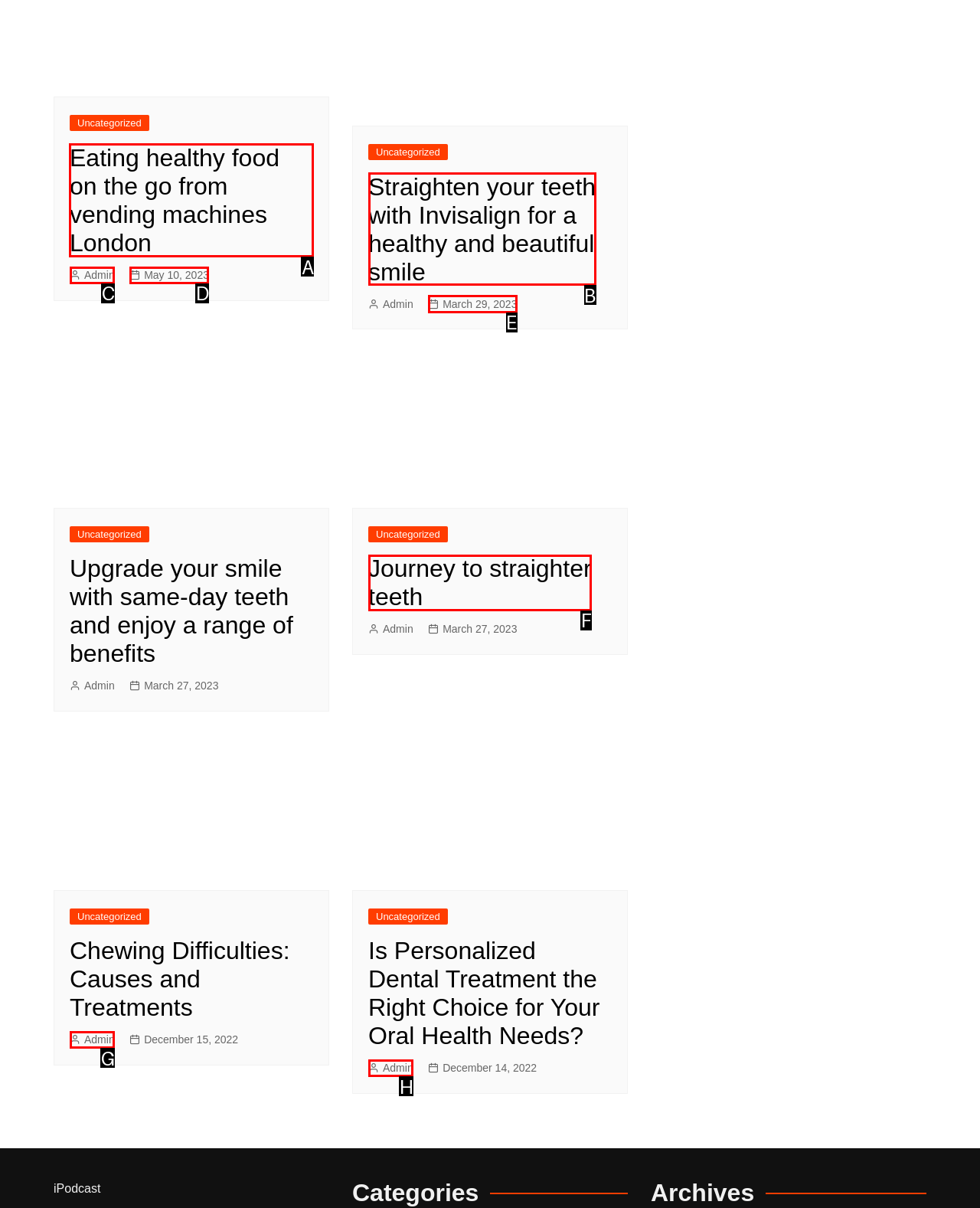Select the letter associated with the UI element you need to click to perform the following action: Book a demo
Reply with the correct letter from the options provided.

None